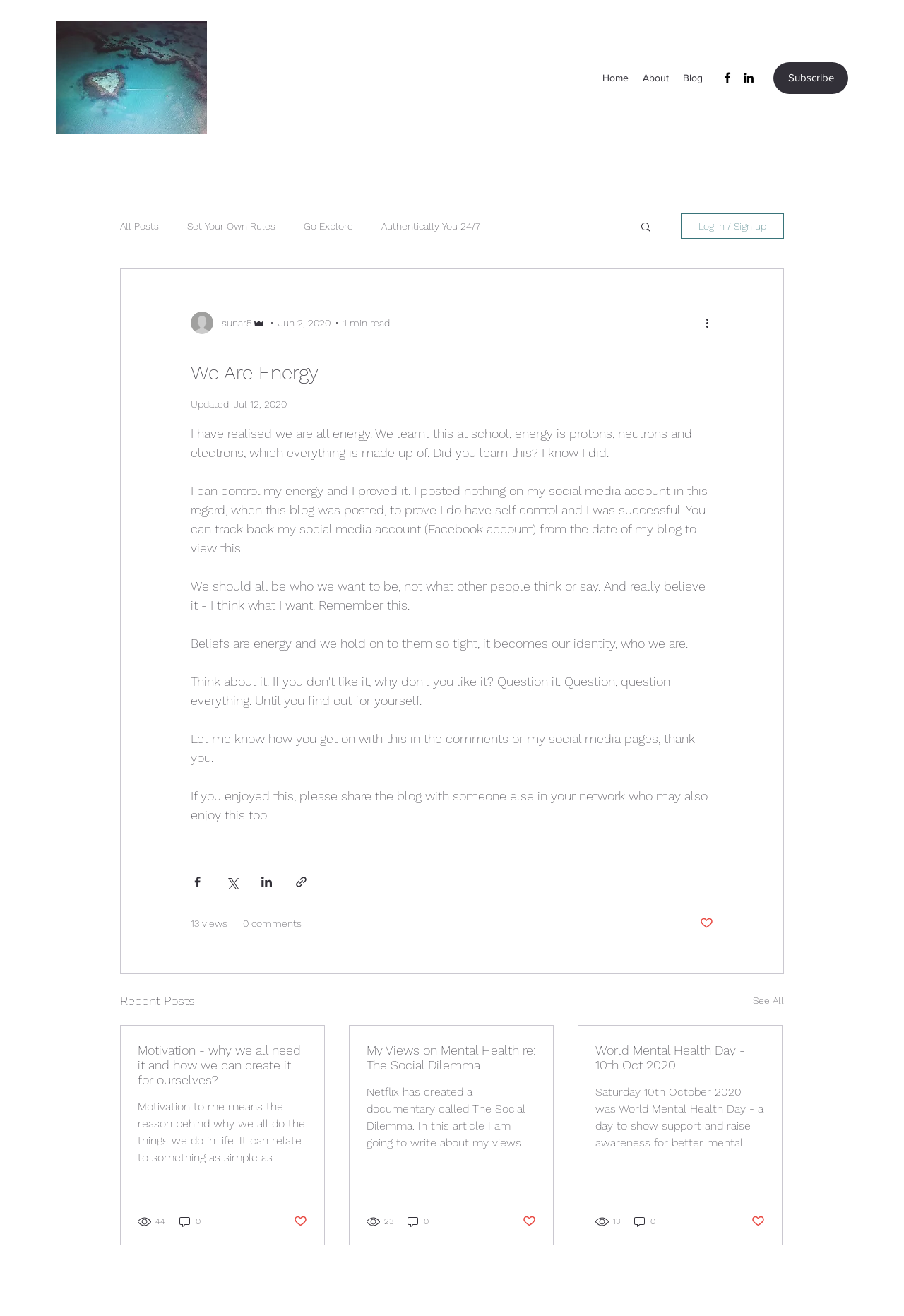Describe the webpage in detail, including text, images, and layout.

This webpage is a blog post titled "We Are Energy" with a focus on personal development and self-awareness. At the top of the page, there is a brand cover image and a navigation menu with links to "Home", "About", and "Blog". Below the navigation menu, there is a social bar with links to Facebook and LinkedIn.

The main content of the page is divided into two sections. The first section is a blog post with a heading "We Are Energy" and a series of paragraphs discussing the concept of energy and its relation to personal development. The post includes a writer's picture and information about the author, including their name and the date the post was written.

The second section is a list of recent posts, each with a heading, a brief summary, and links to read more. There are three recent posts listed, each with a title, a brief summary, and information about the number of views and comments.

Throughout the page, there are various buttons and links, including a search button, a log in/sign up button, and share buttons for Facebook, Twitter, and LinkedIn. There are also images and icons scattered throughout the page, including a writer's picture, social media icons, and a search icon.

Overall, the page has a clean and simple design, with a focus on presenting the blog post and recent posts in a clear and easy-to-read format.